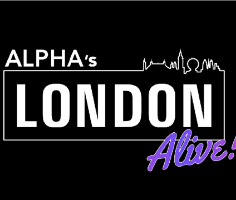What is integrated into the design?
Examine the image and give a concise answer in one word or a short phrase.

London skyline